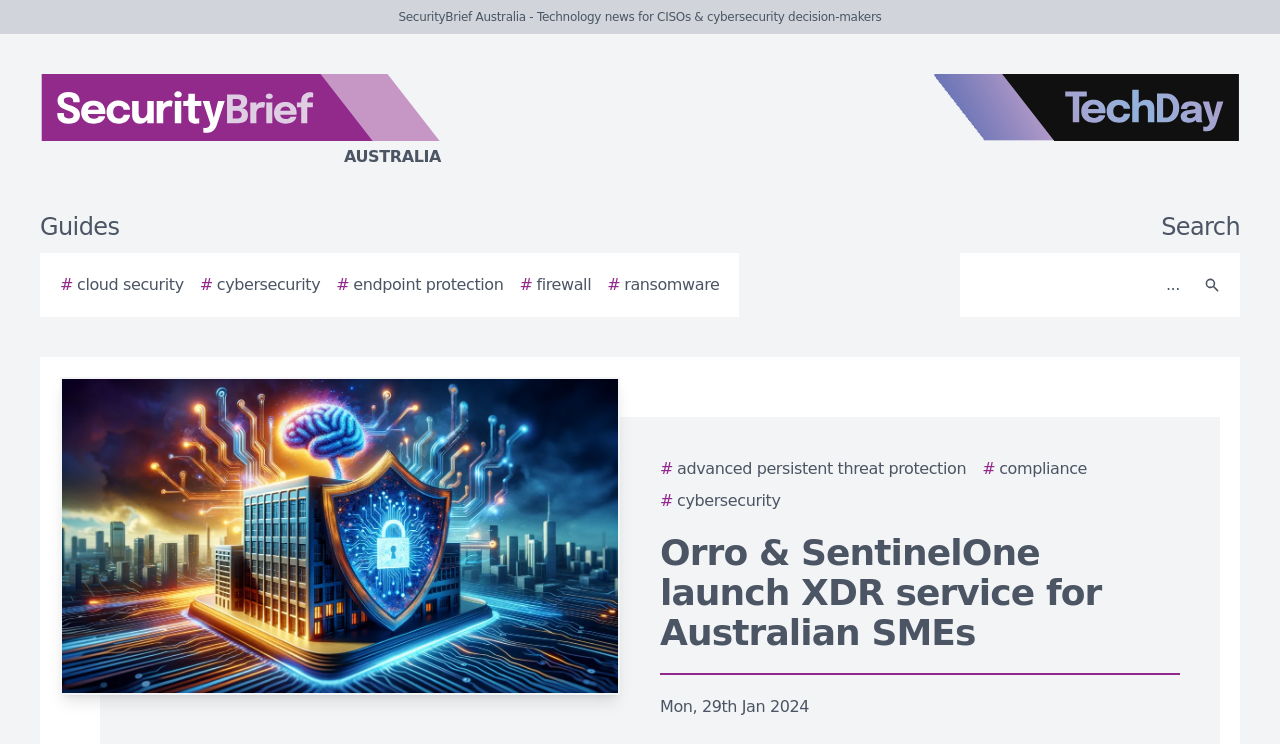How many images are there on the webpage?
Using the image, answer in one word or phrase.

3